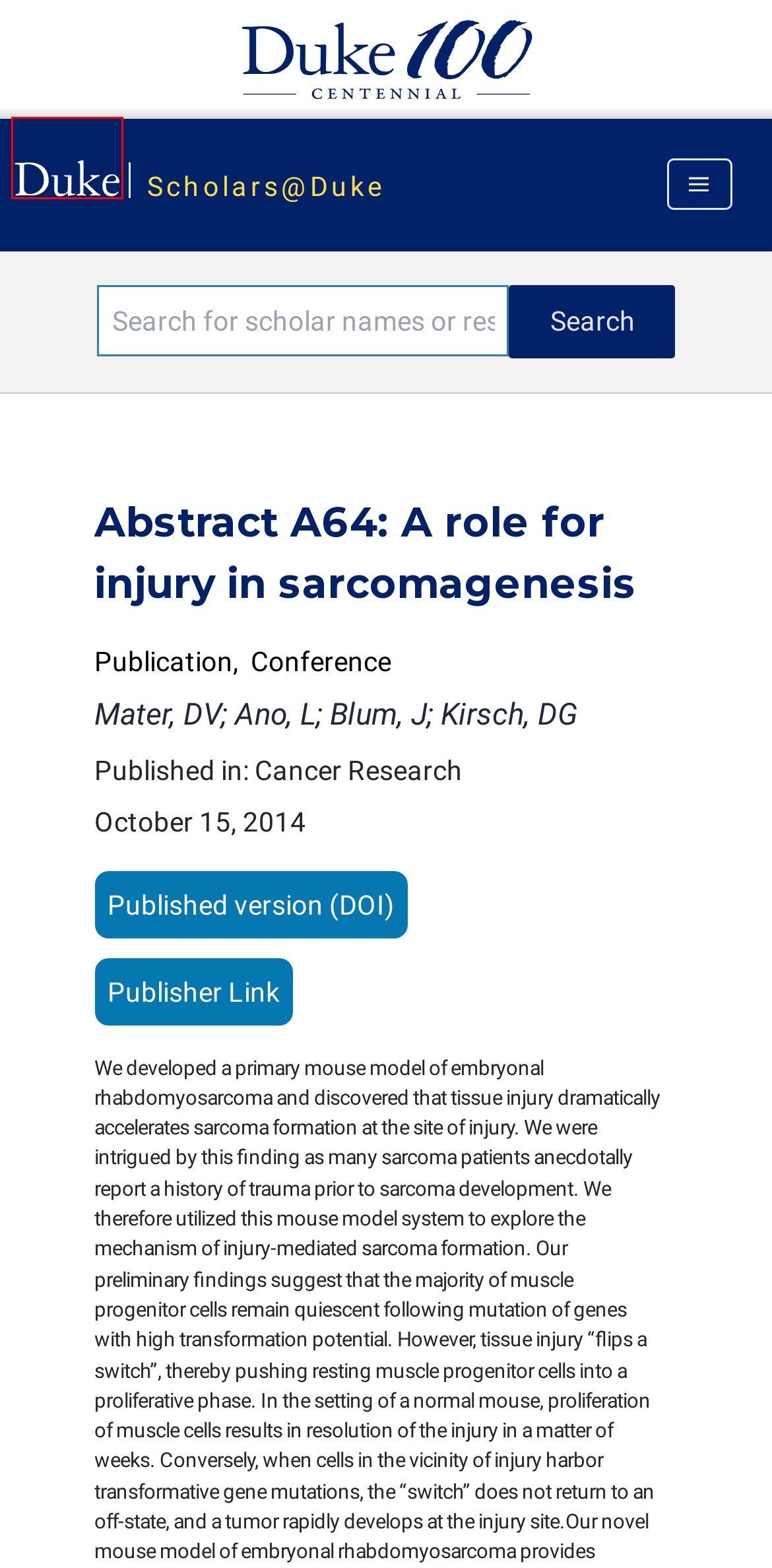A screenshot of a webpage is provided, featuring a red bounding box around a specific UI element. Identify the webpage description that most accurately reflects the new webpage after interacting with the selected element. Here are the candidates:
A. Frequently Asked Questions | Scholars@Duke Help
B. Kuali Build
C. Get Help with Scholars@Duke! | Scholars@Duke Help
D. Duke Centennial - Celebrating the past, inspiring the present and looking toward the future
E. Duke University
F. Shibboleth Authentication Request
G. About Scholars@Duke | Scholars@Duke Help
H. scholars-announcements - Scholars@Duke Announcements - subrequest

E